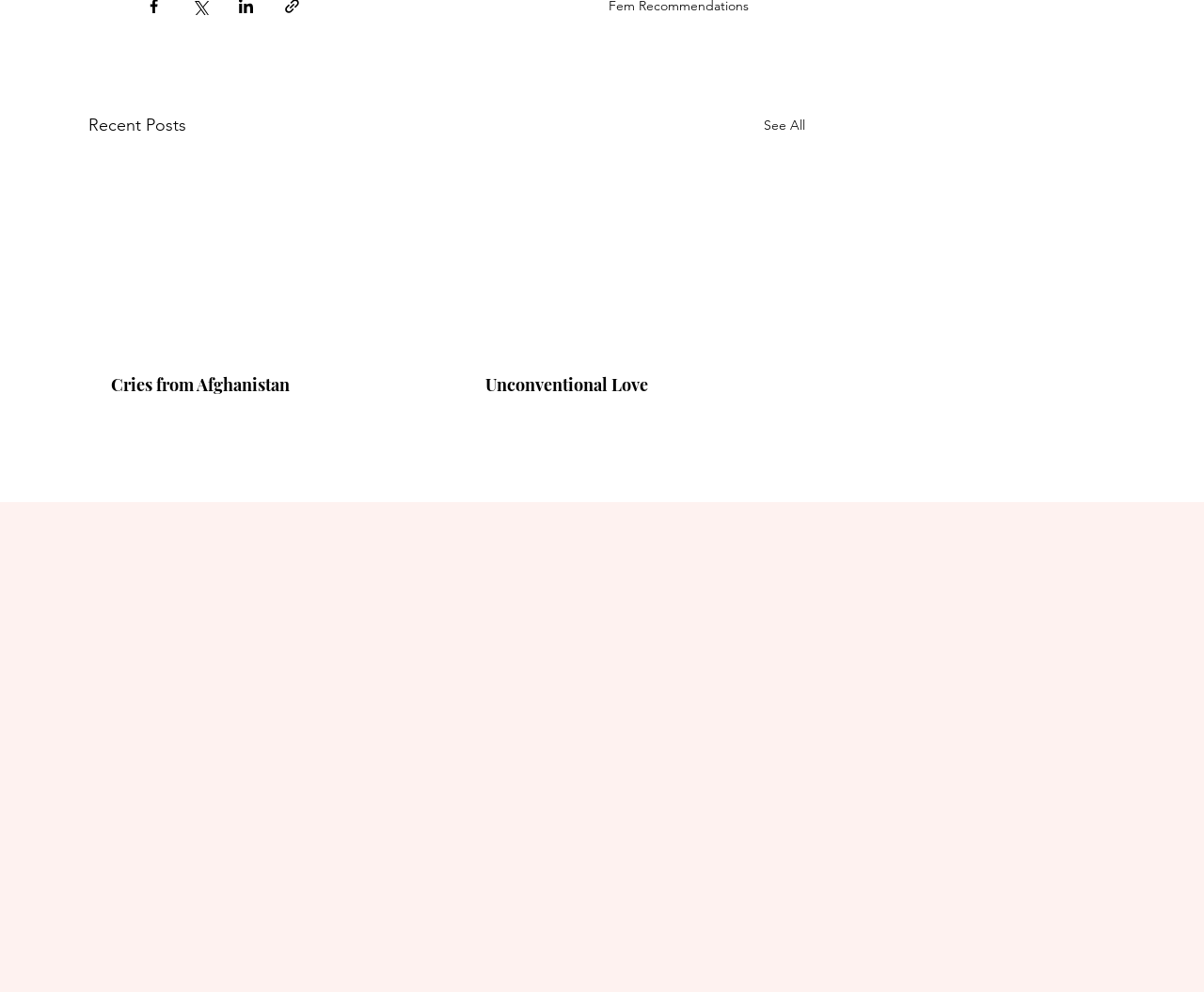Carefully observe the image and respond to the question with a detailed answer:
What is the label of the first text field in the form?

The first text field in the form has a label 'First Name', which is indicated by the StaticText element with the text 'First Name'.